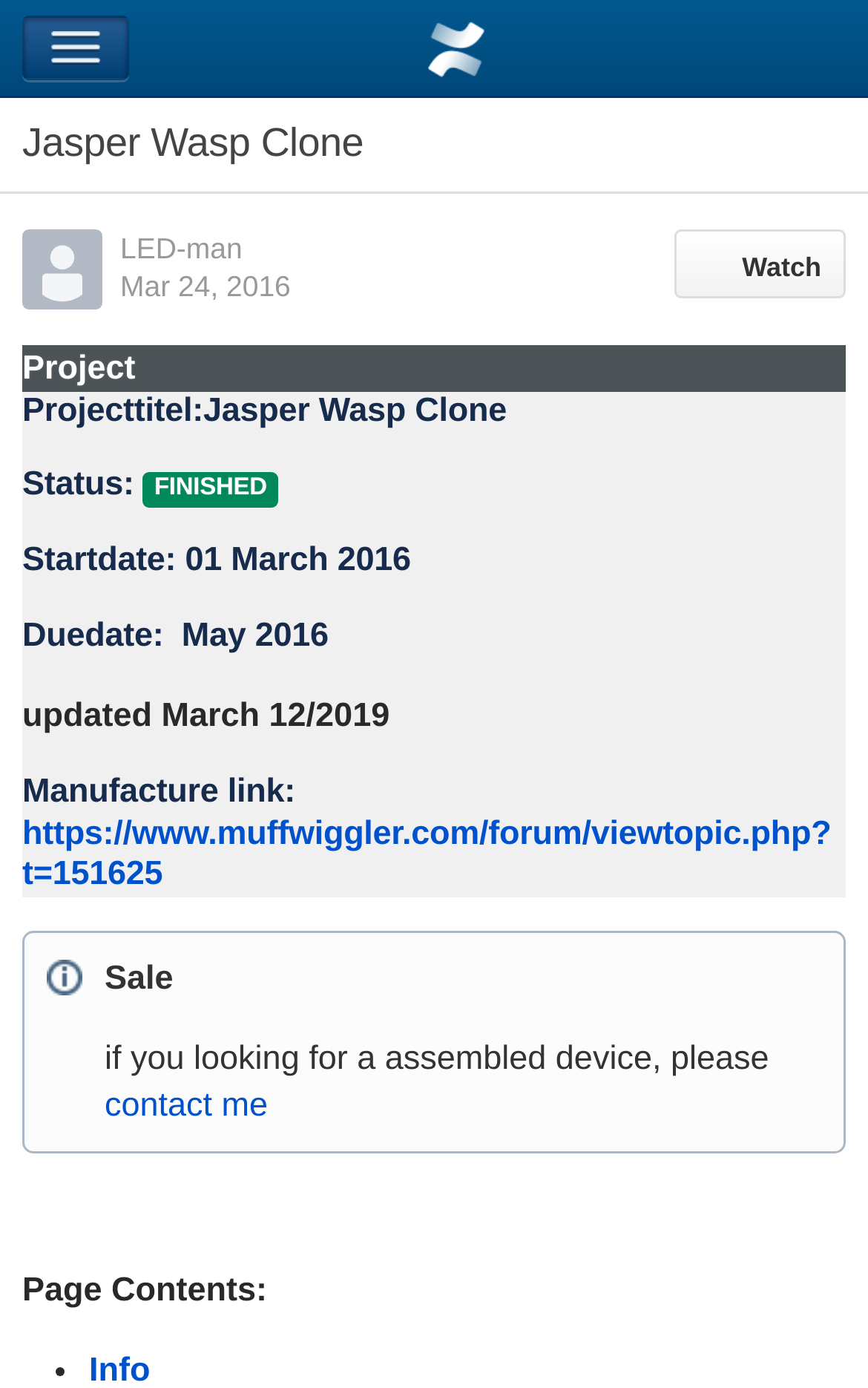Provide a brief response using a word or short phrase to this question:
Who is the author of the project?

LED-man